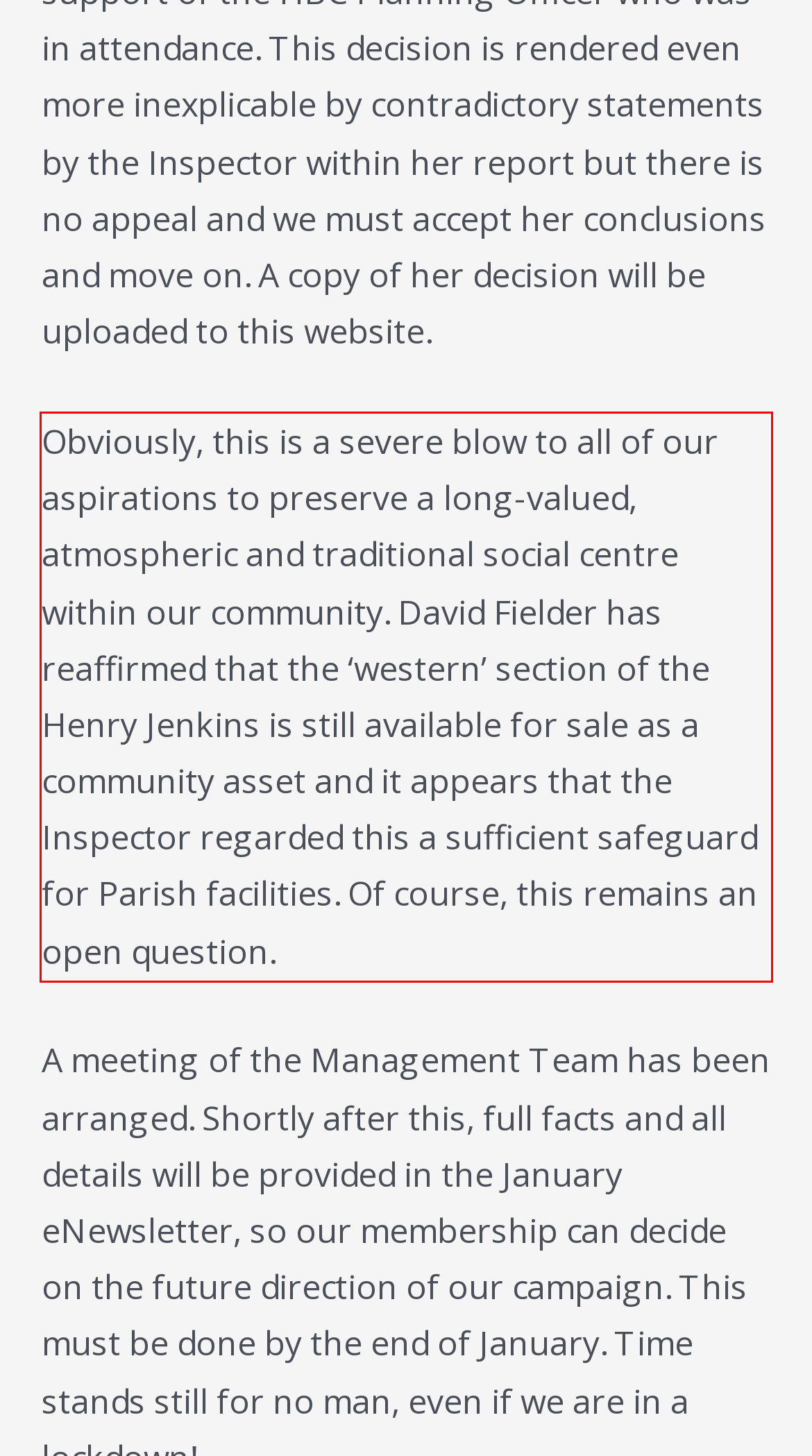Look at the webpage screenshot and recognize the text inside the red bounding box.

Obviously, this is a severe blow to all of our aspirations to preserve a long-valued, atmospheric and traditional social centre within our community. David Fielder has reaffirmed that the ‘western’ section of the Henry Jenkins is still available for sale as a community asset and it appears that the Inspector regarded this a sufficient safeguard for Parish facilities. Of course, this remains an open question.